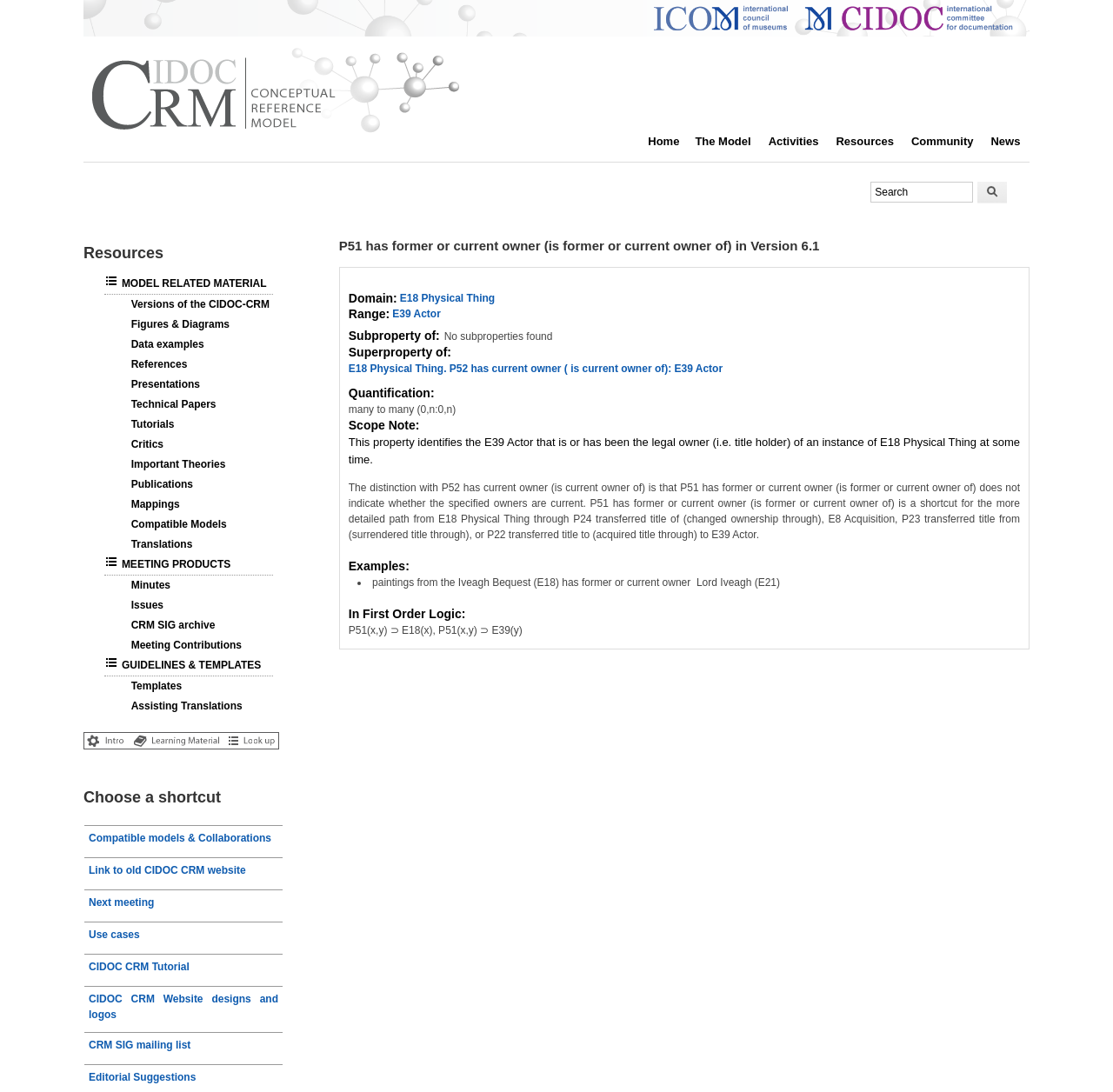What is the range of P51 has former or current owner?
Please use the image to provide a one-word or short phrase answer.

E39 Actor